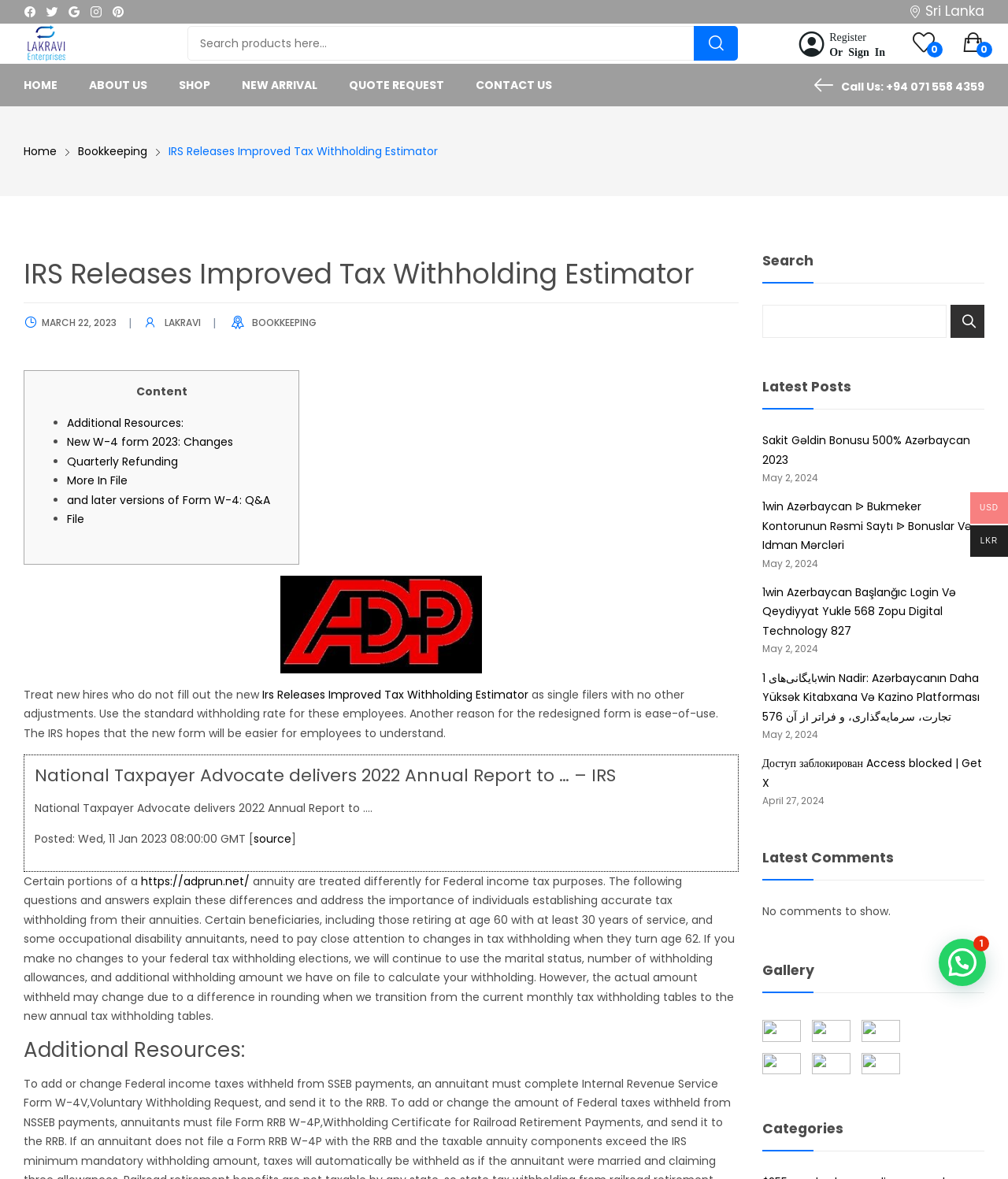What is the phone number at the bottom of the webpage?
Provide a concise answer using a single word or phrase based on the image.

+94 071 558 4359